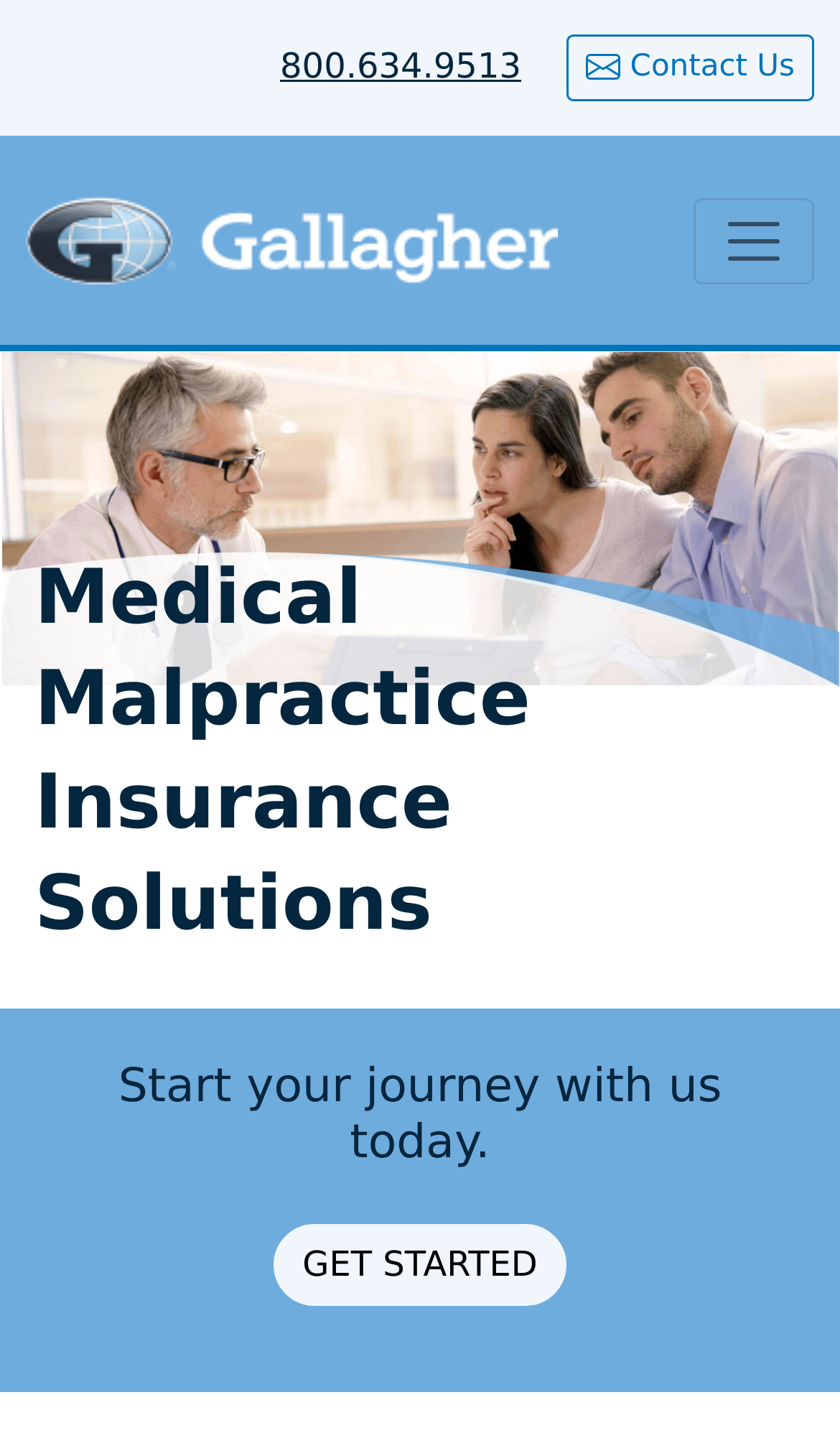What is the topic of the webpage?
From the image, provide a succinct answer in one word or a short phrase.

Medical Malpractice Insurance